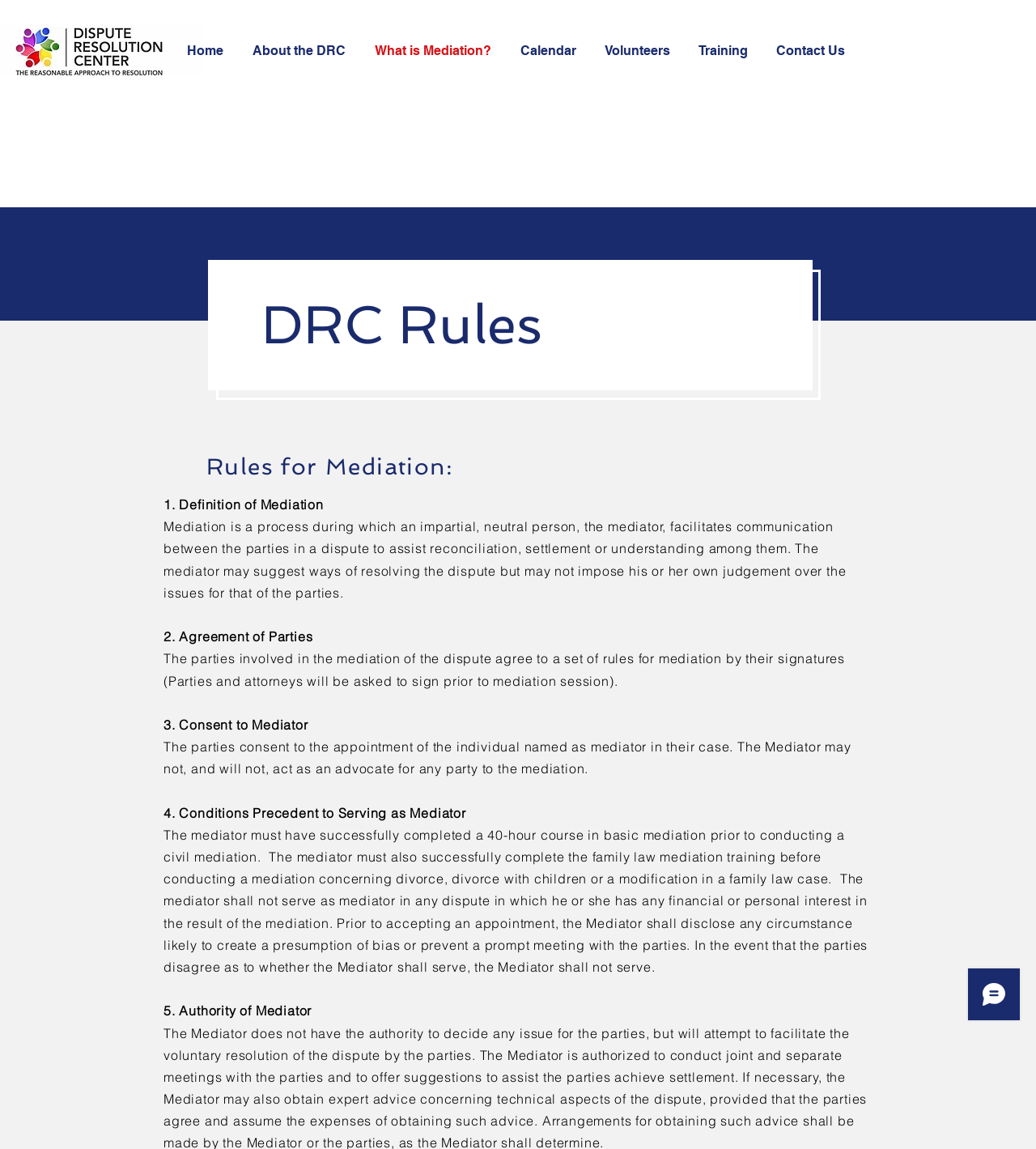Identify the bounding box coordinates of the HTML element based on this description: "Calendar".

[0.491, 0.027, 0.572, 0.062]